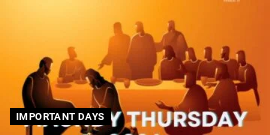Give a complete and detailed account of the image.

The image depicts a warm, orange-toned illustration marking "Maundy Thursday," a significant event in the Christian calendar, commemorating the Last Supper of Jesus Christ with his disciples. In the foreground, a figure is shown washing another's feet, symbolizing humility and service, while several silhouettes of individuals are gathered around a table in the background, creating a sense of community and introspection. The prominently displayed text “Maundy Thursday” highlights the importance of this day, indicative of themes such as sacrifice and reflection on one's faith. Below the main title, the label "IMPORTANT DAYS" signifies the image's context within a series of observances recognized in the calendar, inviting viewers to explore more about the traditions and significance associated with this occasion.